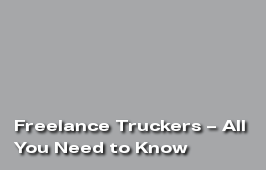Based on the image, please respond to the question with as much detail as possible:
What is the design style of the title?

The caption describes the design as 'clean and modern', suggesting that the title has a modern design style.